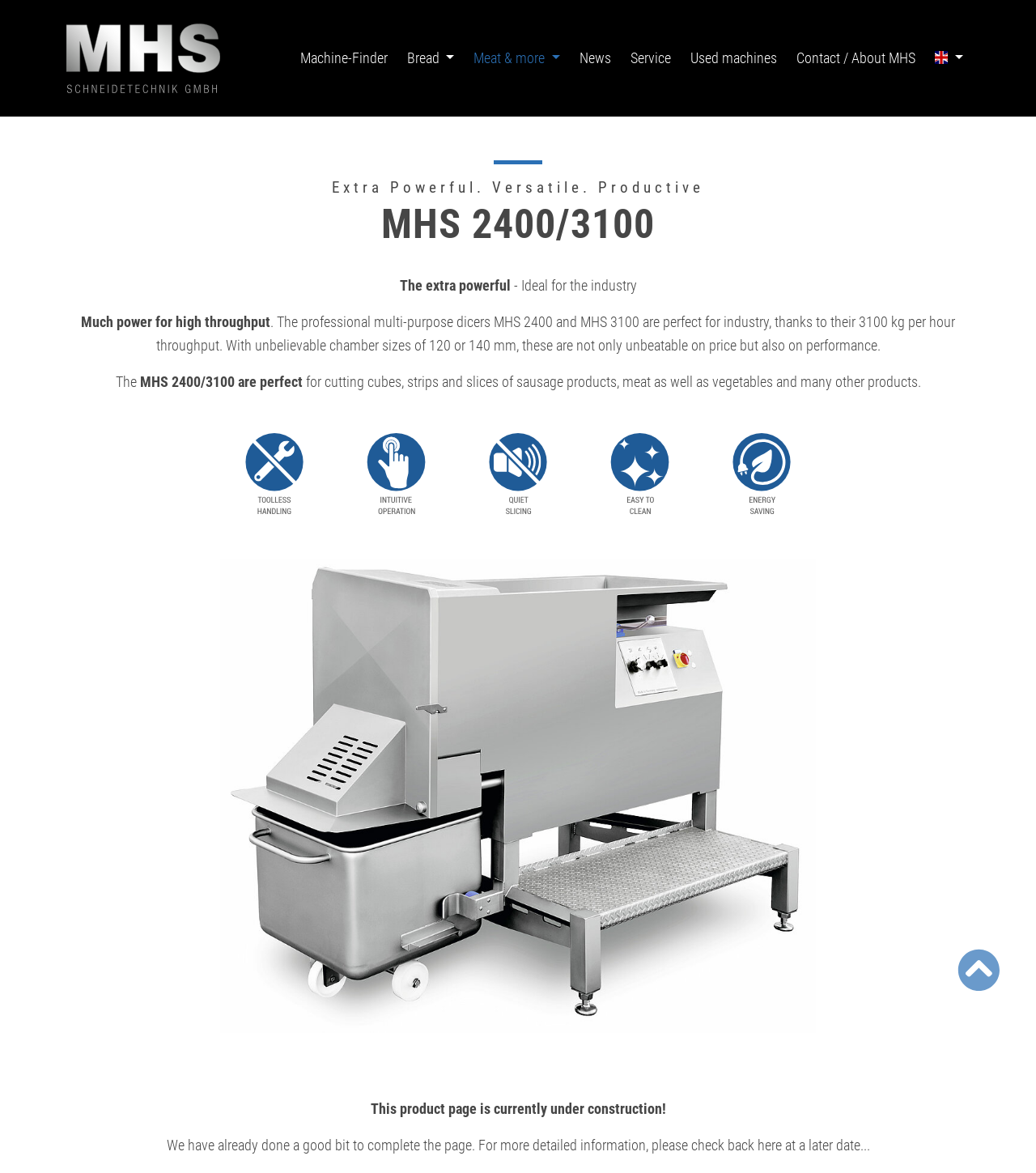Find the bounding box of the web element that fits this description: "Used machines".

[0.654, 0.034, 0.756, 0.065]